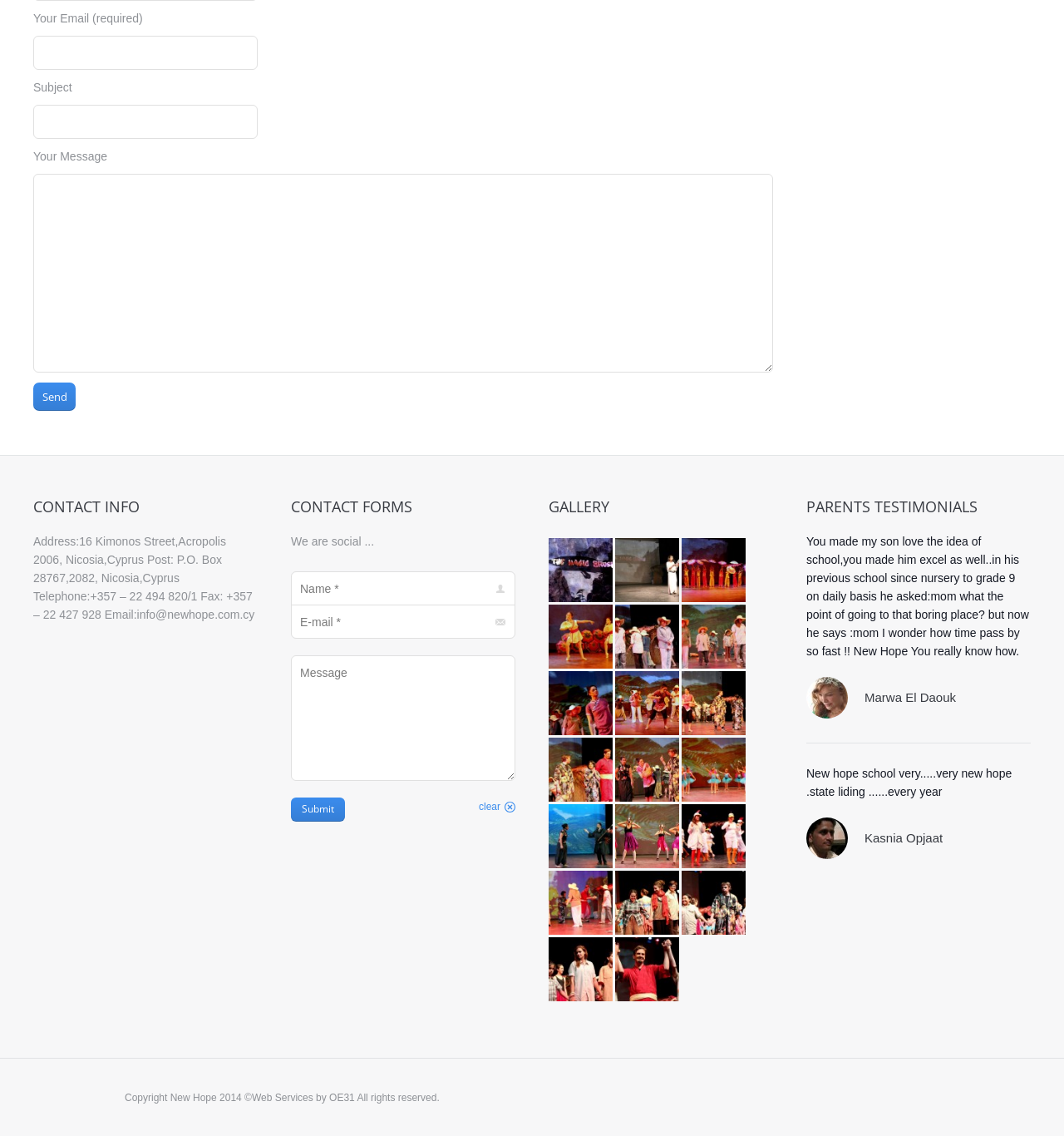What is the copyright information of the website?
Using the details from the image, give an elaborate explanation to answer the question.

The copyright information of the website is displayed at the bottom of the page, stating that the website is copyrighted by New Hope in 2014, with web services provided by OE31.